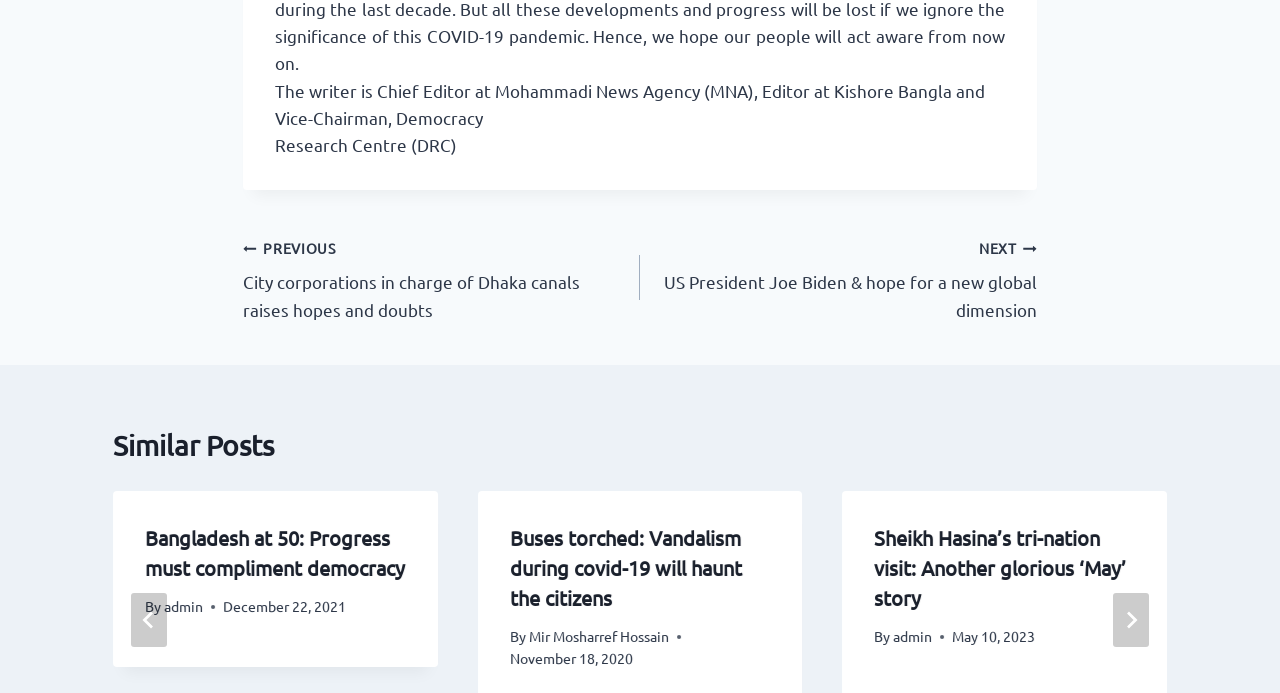From the screenshot, find the bounding box of the UI element matching this description: "Mir Mosharref Hossain". Supply the bounding box coordinates in the form [left, top, right, bottom], each a float between 0 and 1.

[0.413, 0.905, 0.523, 0.931]